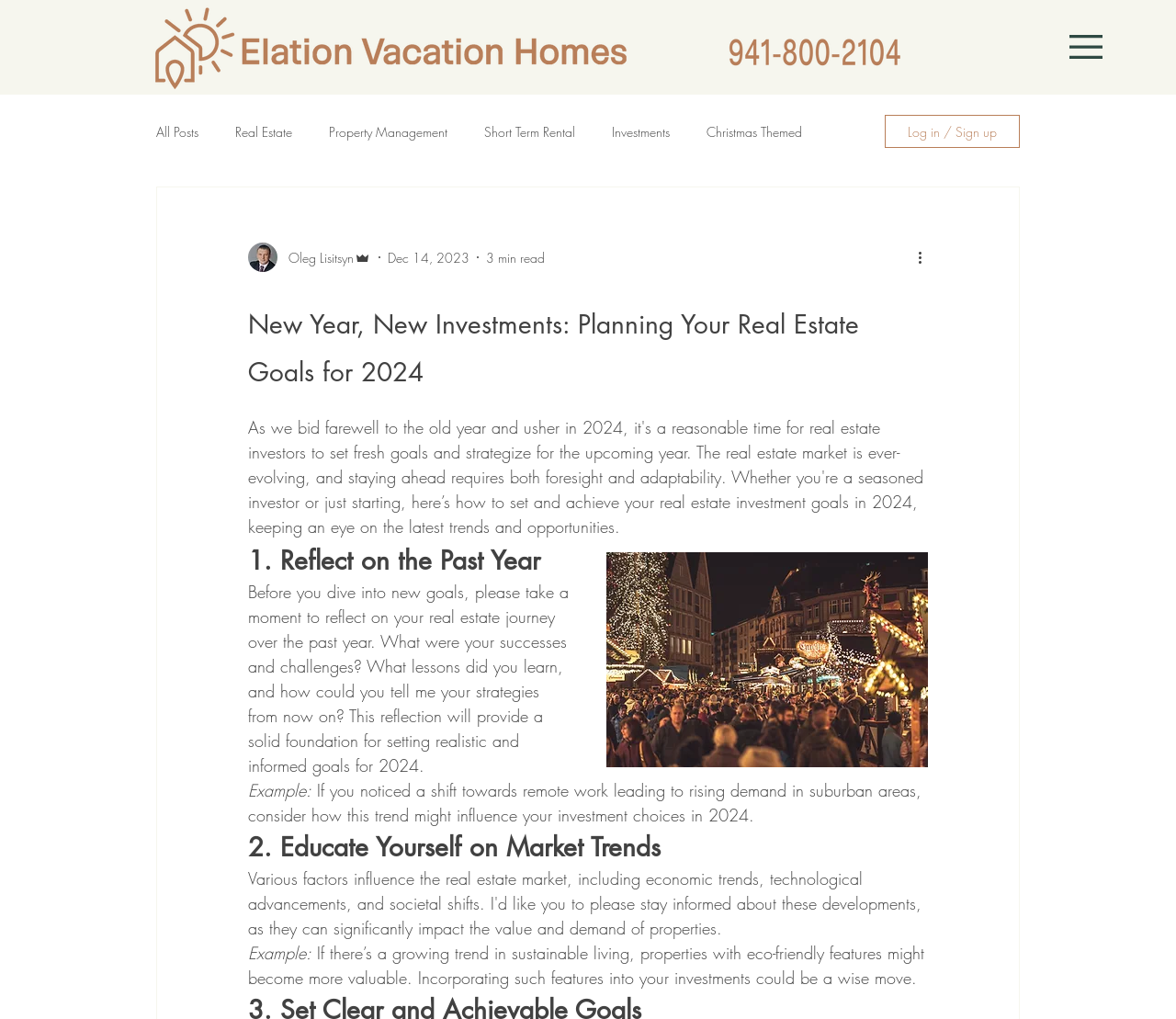Please give a concise answer to this question using a single word or phrase: 
What is the logo image filename?

NEW-LOGOG.png